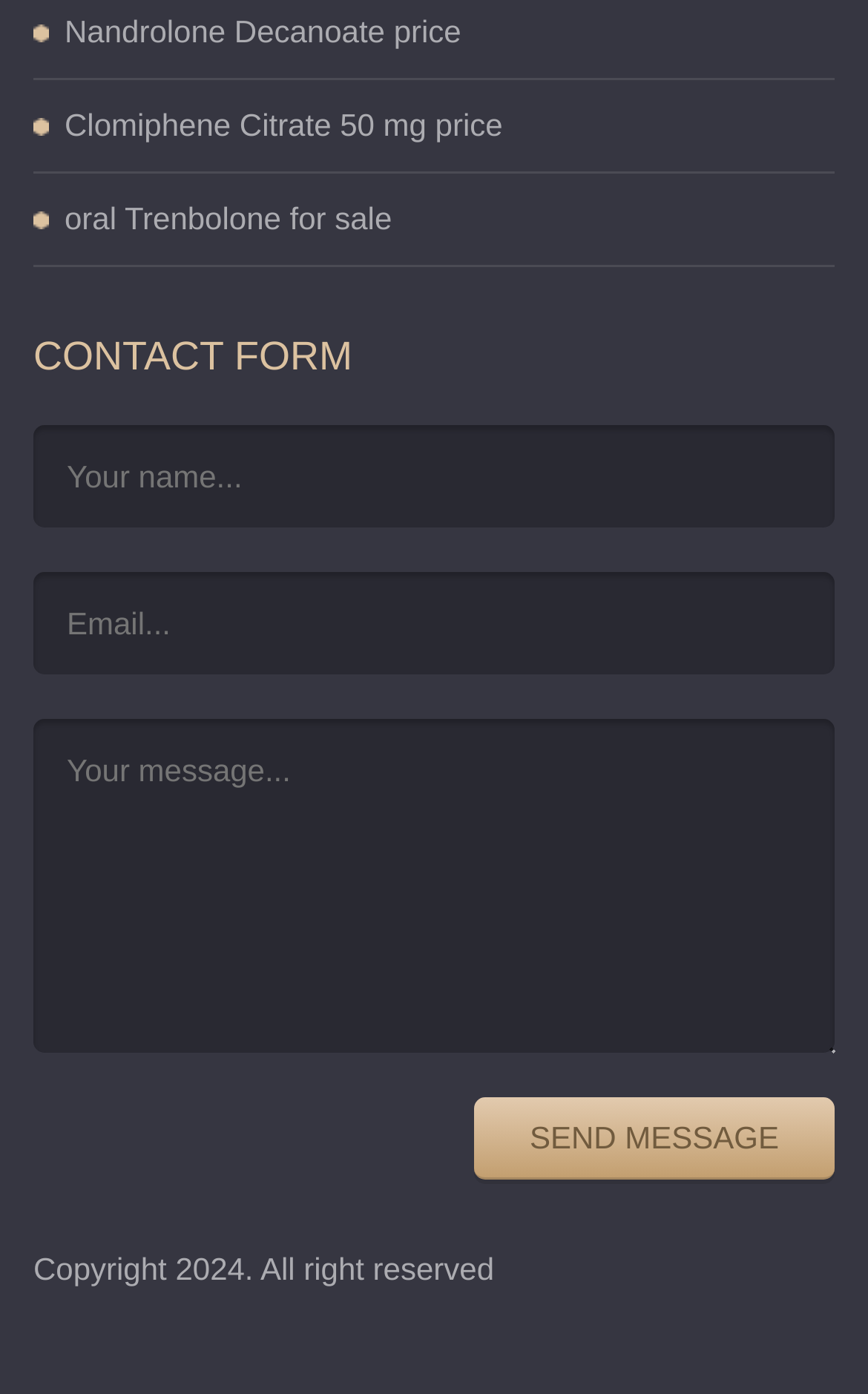Please provide the bounding box coordinate of the region that matches the element description: placeholder="Email...". Coordinates should be in the format (top-left x, top-left y, bottom-right x, bottom-right y) and all values should be between 0 and 1.

[0.038, 0.41, 0.962, 0.484]